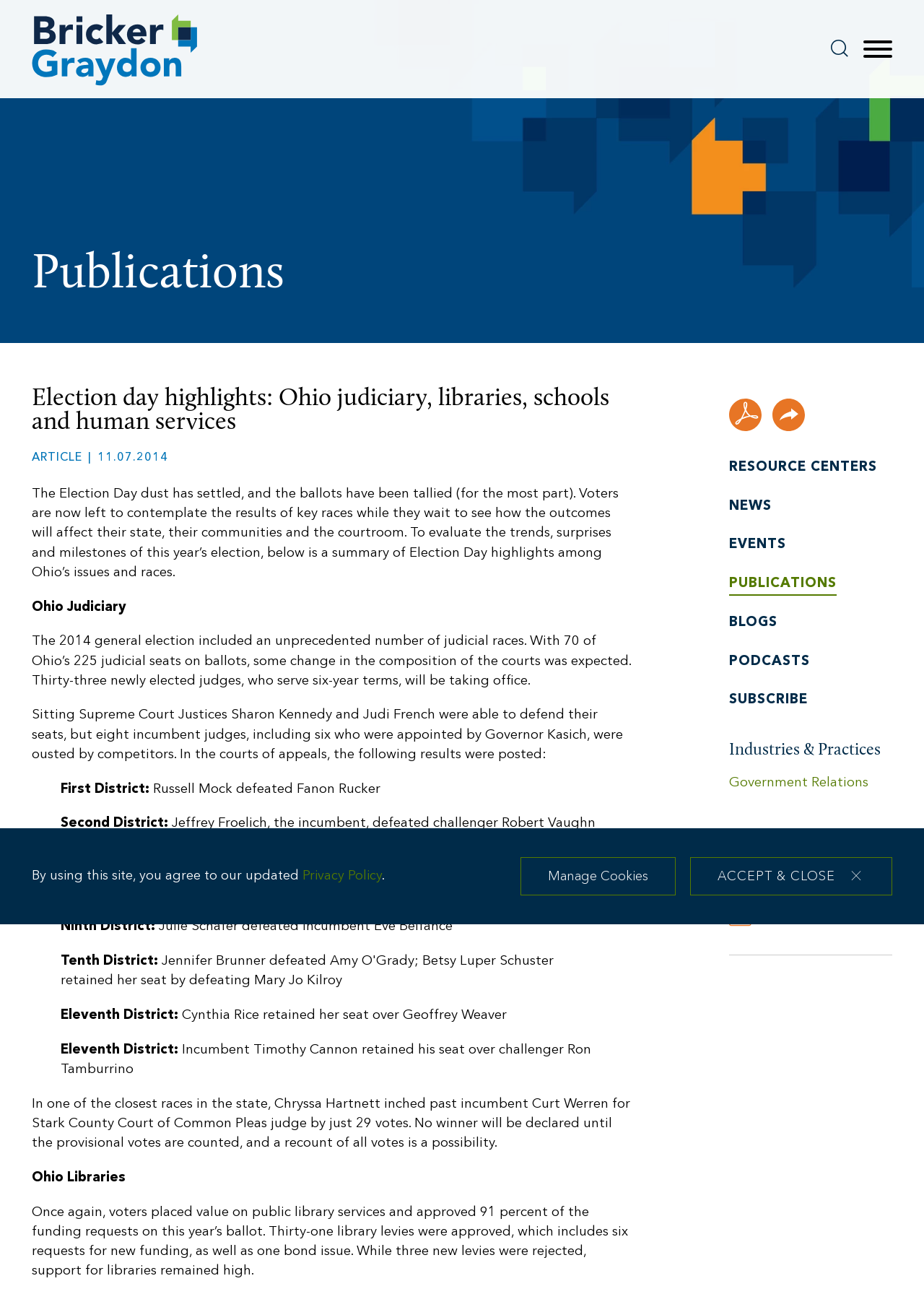Identify the coordinates of the bounding box for the element that must be clicked to accomplish the instruction: "Click the 'Share' button".

[0.836, 0.305, 0.871, 0.33]